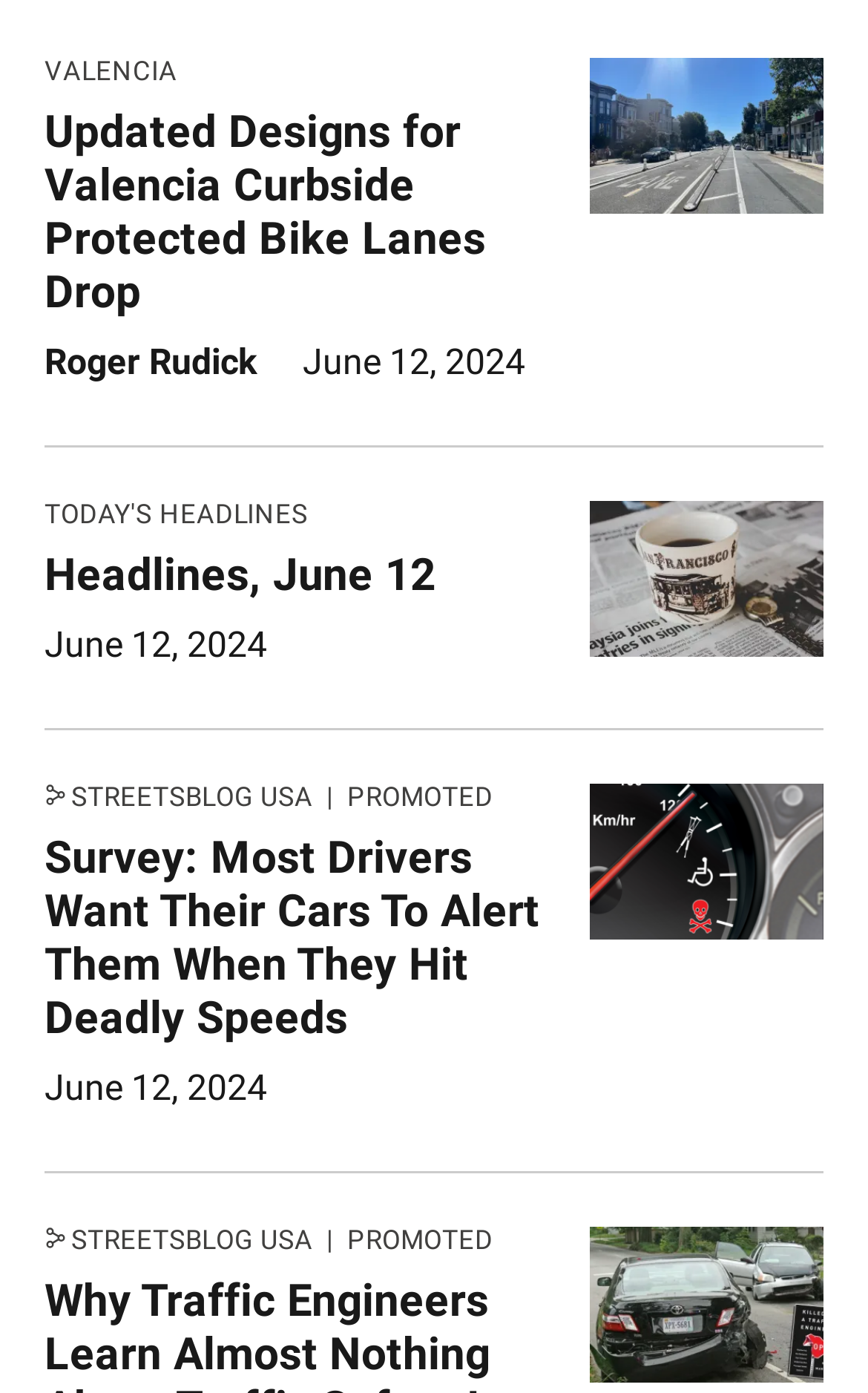Who is the author of the article about Valencia curbside protected bike lanes?
Based on the image, answer the question with a single word or brief phrase.

Roger Rudick